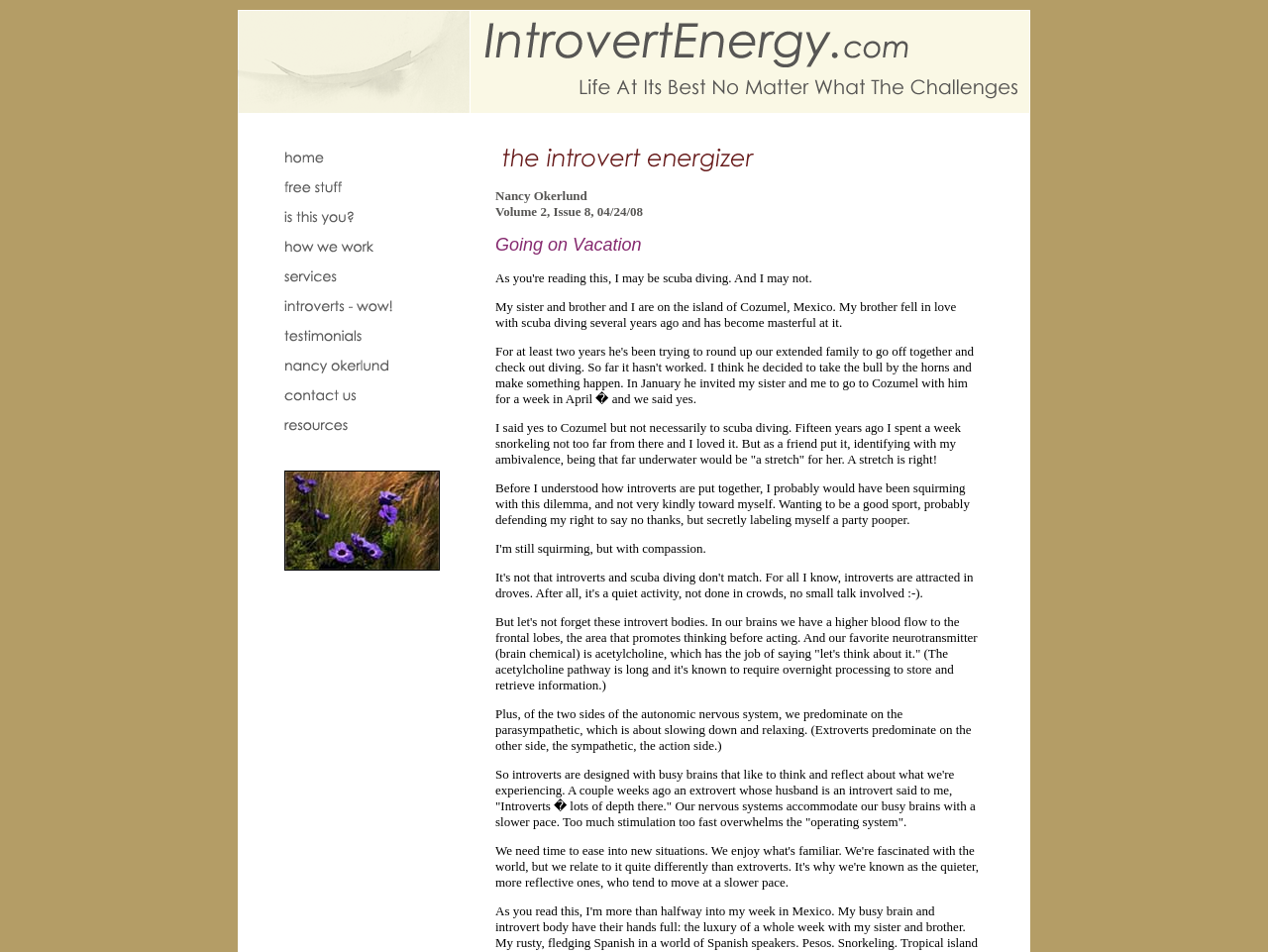Determine the bounding box coordinates of the clickable region to execute the instruction: "click the 'is this you?' link". The coordinates should be four float numbers between 0 and 1, denoted as [left, top, right, bottom].

[0.188, 0.232, 0.344, 0.248]